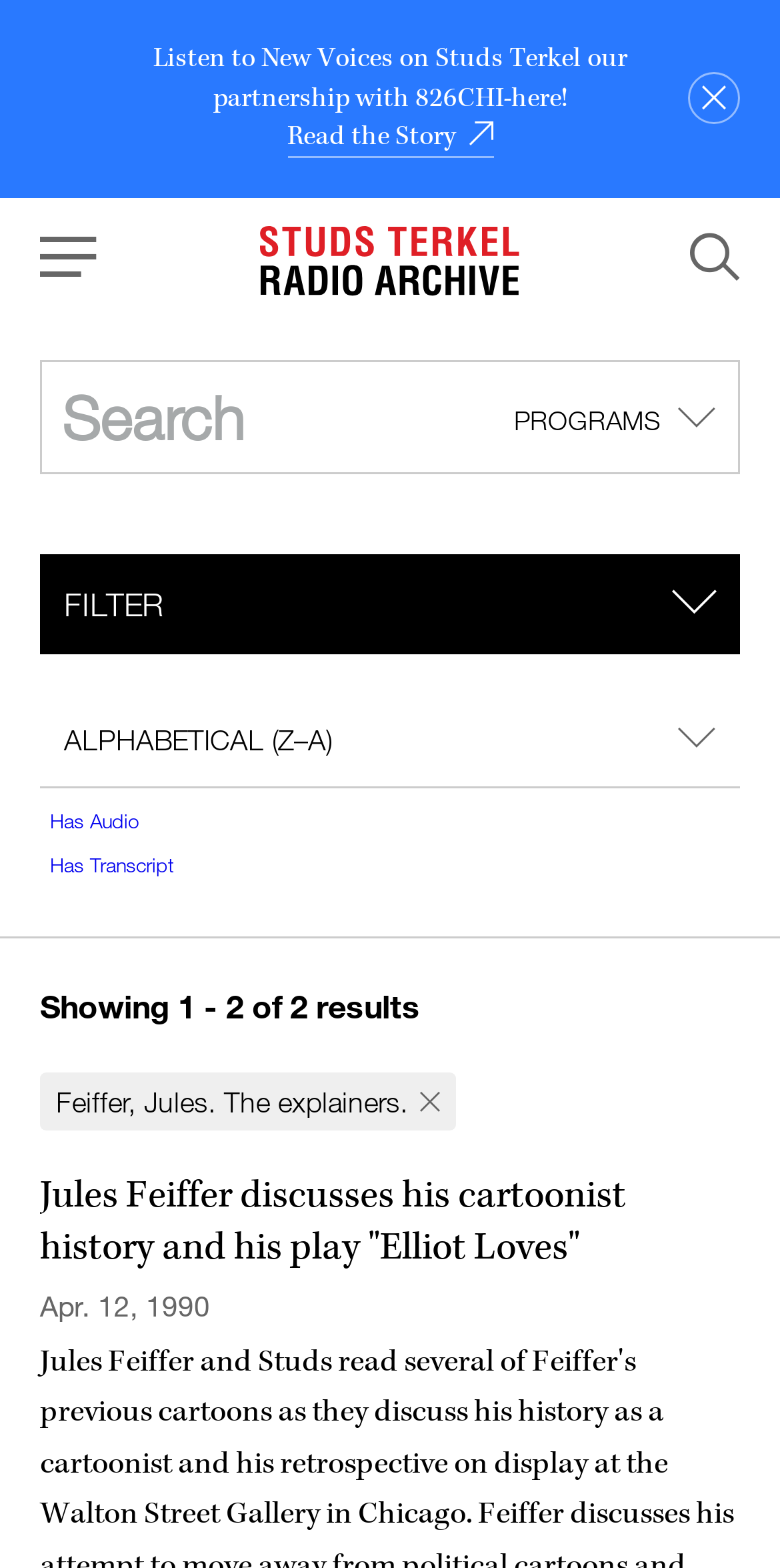Write an elaborate caption that captures the essence of the webpage.

This webpage is a program search page for the WFMT Studs Terkel Radio Archive. At the top left, there is a "Skip to main content" link. Below it, there is a promotional text "Listen to New Voices on Studs Terkel our partnership with 826CHI-here!" with a "Read the Story" link next to it. On the top right, there is a search bar with a "Search" label and a searchbox. 

To the right of the search bar, there are three icons represented by Unicode characters. Below the search bar, there is a main navigation section with a "Main navigation" heading, followed by a link with a Unicode character. 

The main content of the page is divided into two sections. On the left, there is a filter section with a "FILTER" link and several options, including "ALPHABETICAL (Z–A)", "Has Audio", and "Has Transcript". On the right, there is a program list section with a "PROGRAMS" heading. 

In the program list section, there are two program entries, each with a title, a brief description, and a "Has Audio" icon. The first program is "Feiffer, Jules. The explainers." and the second program is "Jules Feiffer discusses his cartoonist history and his play "Elliot Loves" Apr. 12, 1990". The second program has a heading with the same title. At the bottom of the page, there is a text "Showing 1 - 2 of 2 results".